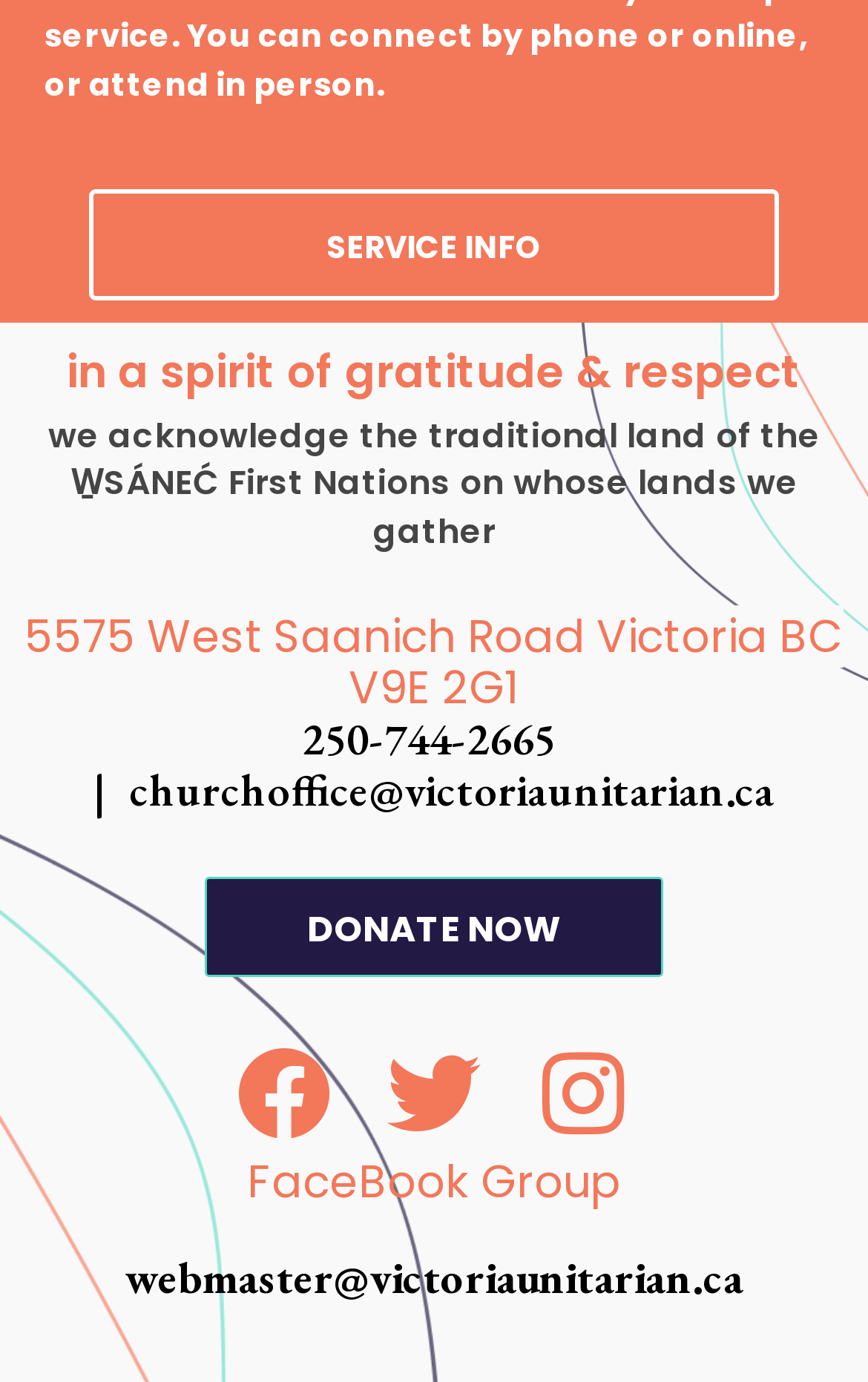Identify the bounding box coordinates necessary to click and complete the given instruction: "Contact the church office".

[0.149, 0.551, 0.892, 0.593]